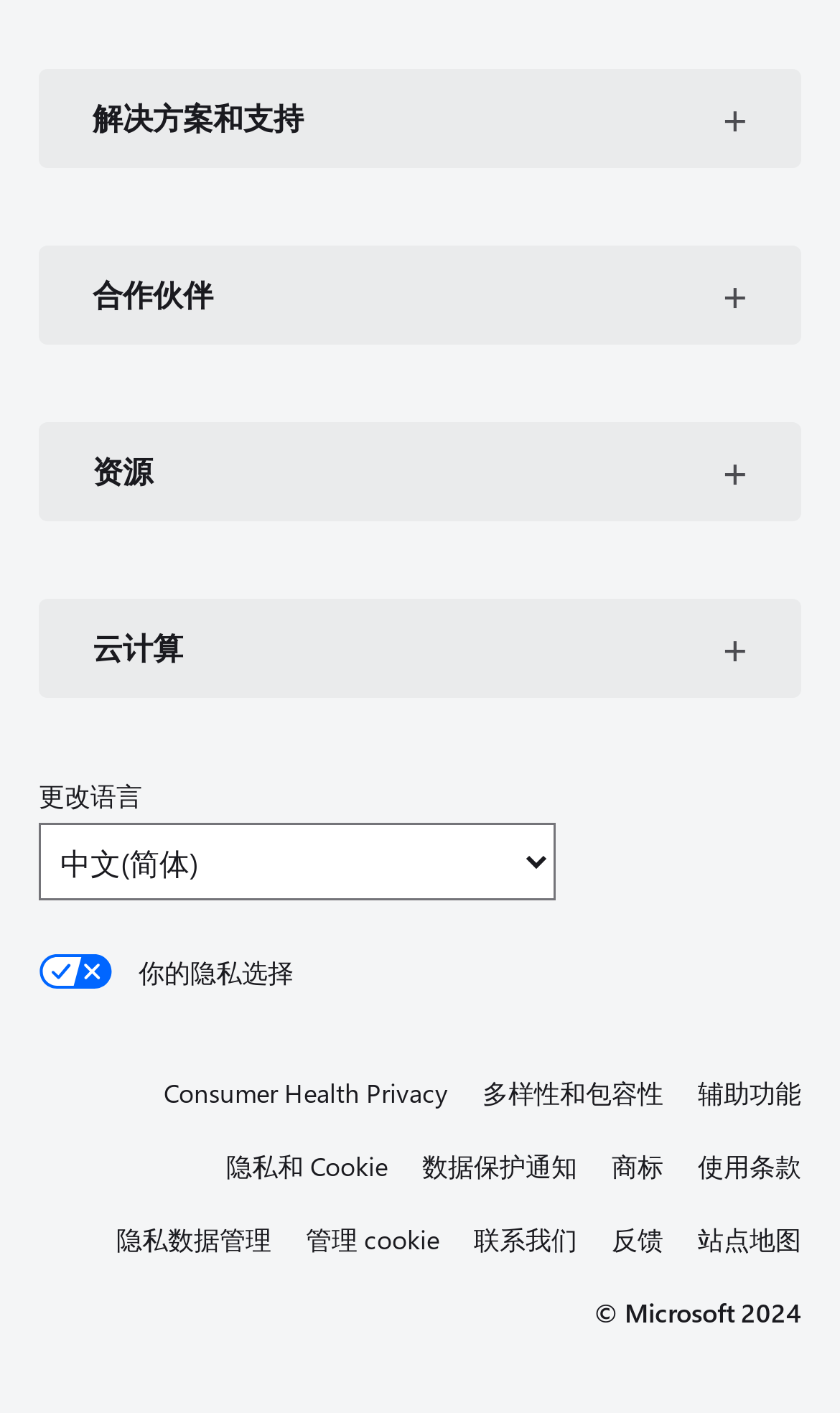Locate the bounding box coordinates of the region to be clicked to comply with the following instruction: "Expand solutions and support". The coordinates must be four float numbers between 0 and 1, in the form [left, top, right, bottom].

[0.046, 0.049, 0.954, 0.119]